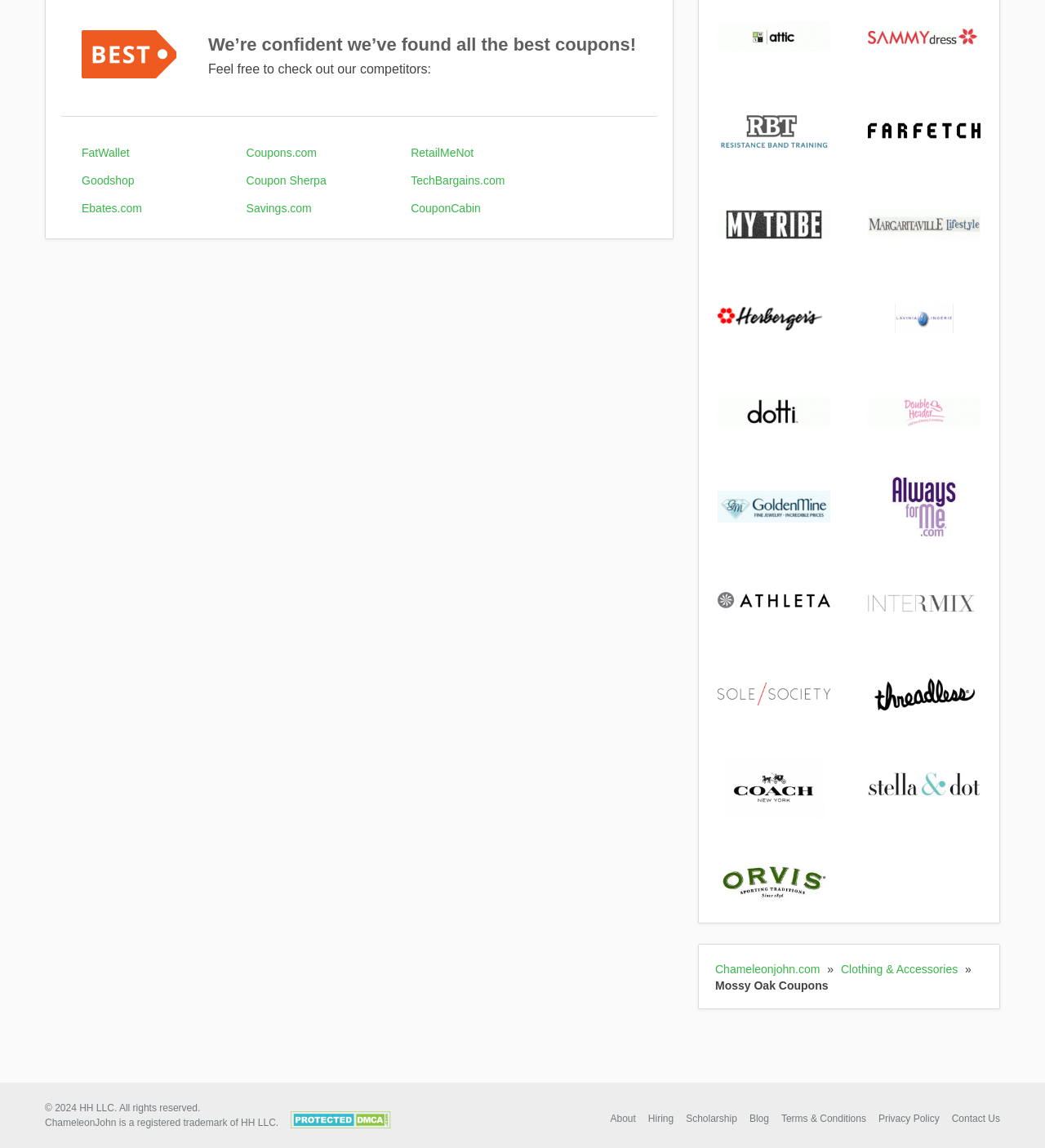Please mark the bounding box coordinates of the area that should be clicked to carry out the instruction: "Read about Mossy Oak Coupons".

[0.684, 0.853, 0.793, 0.864]